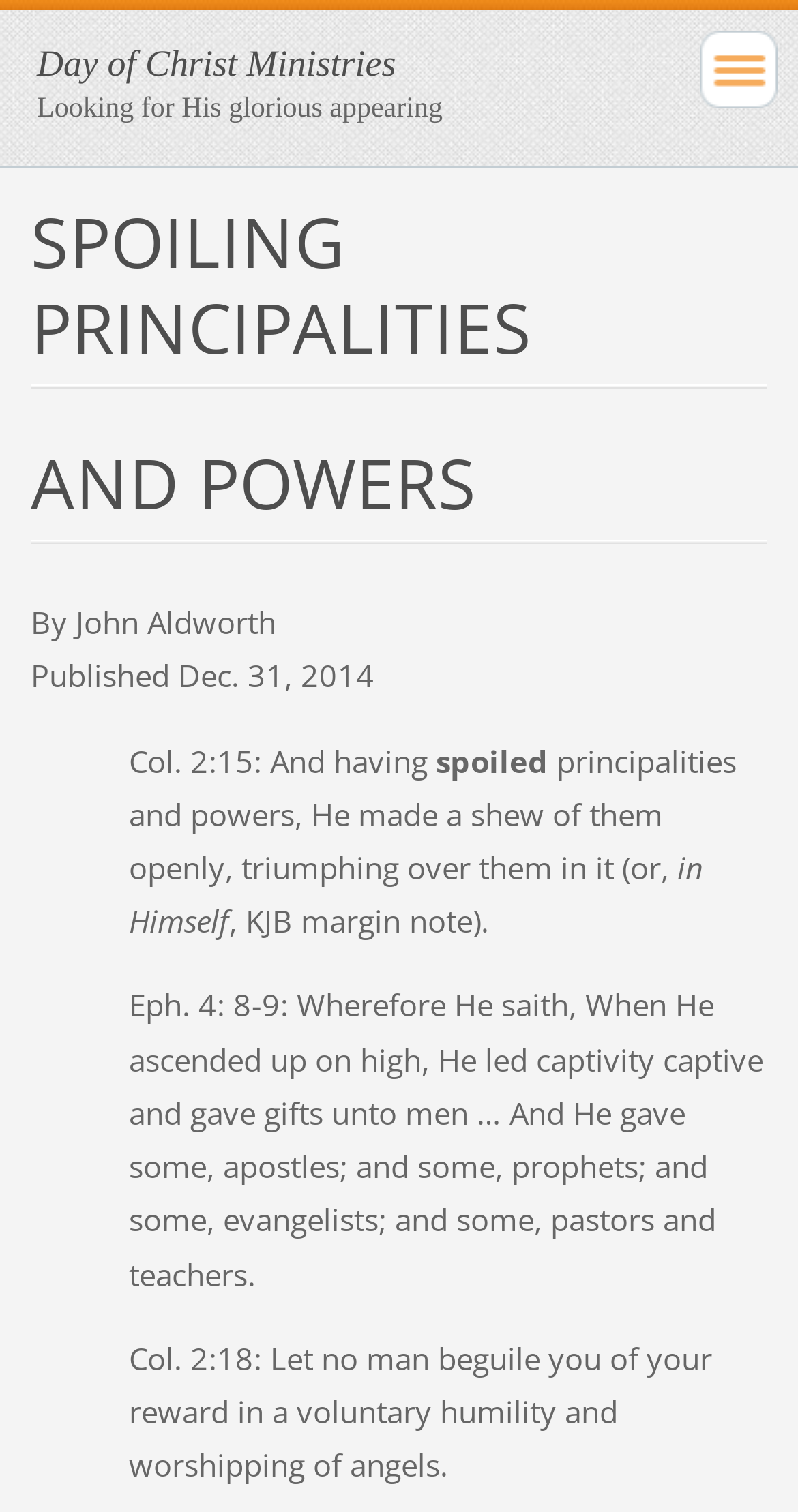Provide the bounding box coordinates of the HTML element this sentence describes: "Day of Christ Ministries". The bounding box coordinates consist of four float numbers between 0 and 1, i.e., [left, top, right, bottom].

[0.046, 0.024, 0.772, 0.061]